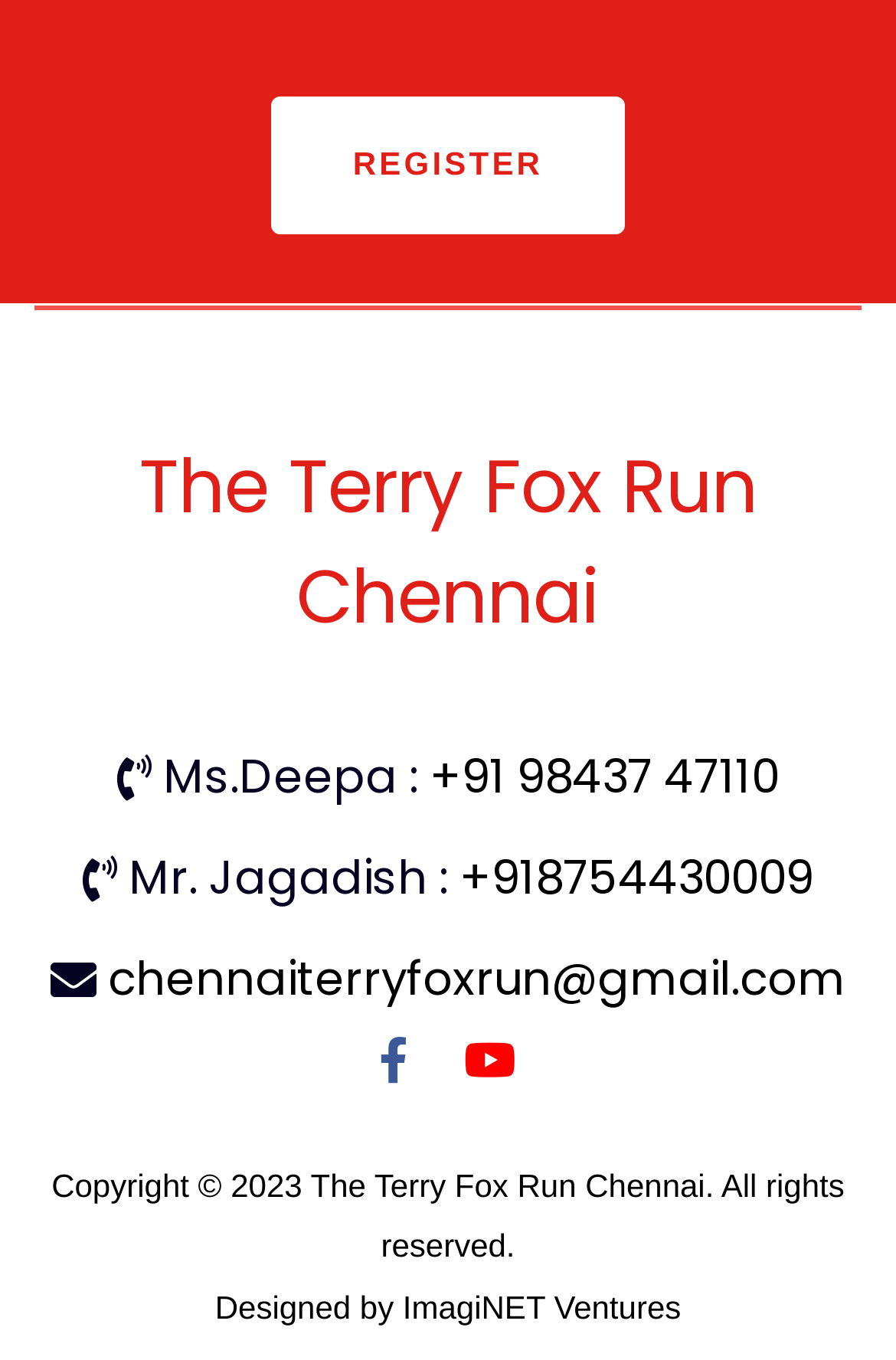How many contact numbers are provided?
Look at the image and answer the question with a single word or phrase.

2